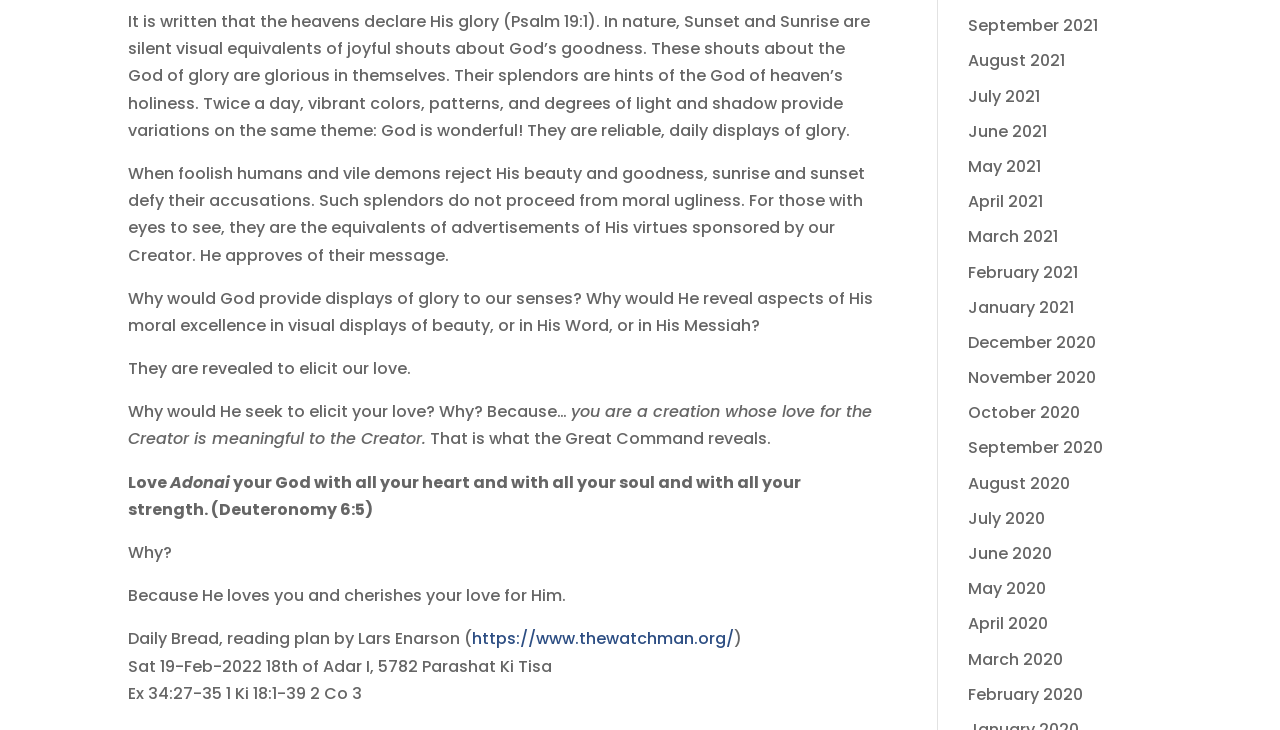What is the source of the daily reading plan?
Provide an in-depth and detailed answer to the question.

The webpage mentions a 'Daily Bread, reading plan by Lars Enarson', which suggests that Lars Enarson is the author or creator of the daily reading plan.